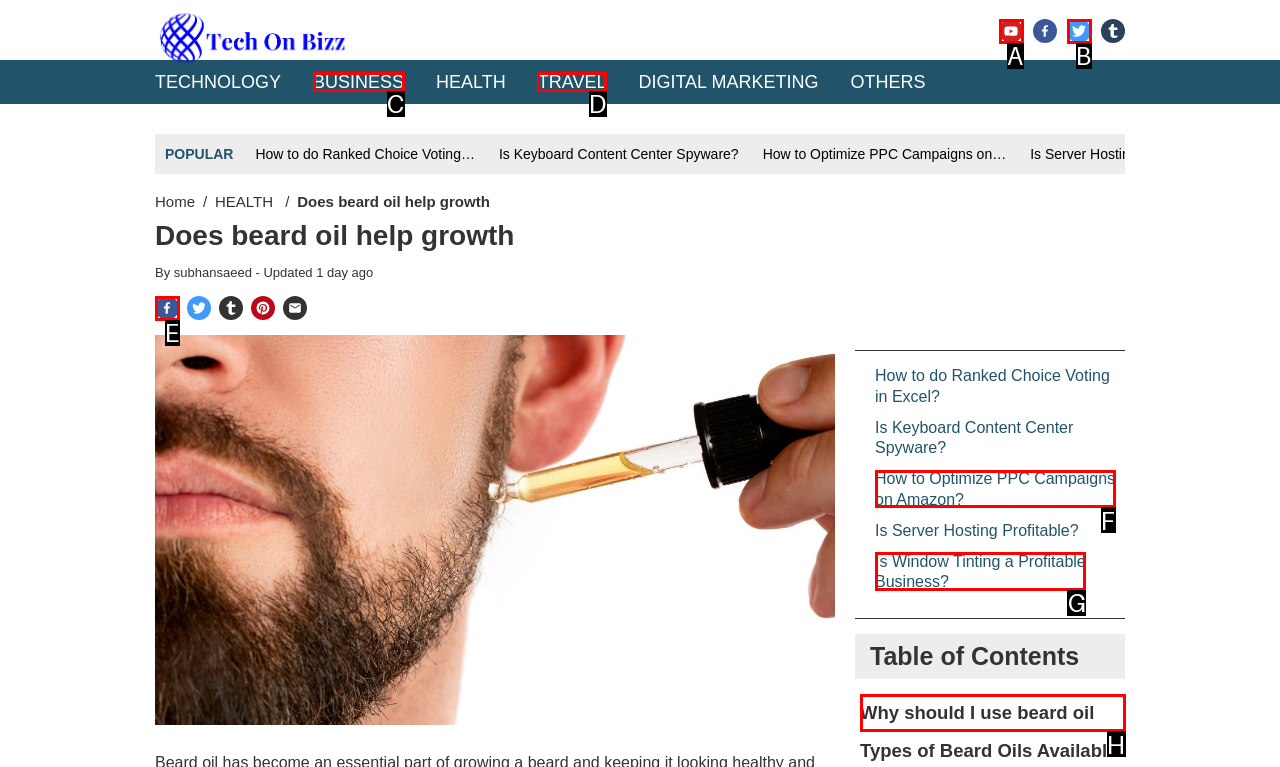Select the letter of the UI element you need to click on to fulfill this task: Jump to the 'Why should I use beard oil' section. Write down the letter only.

H